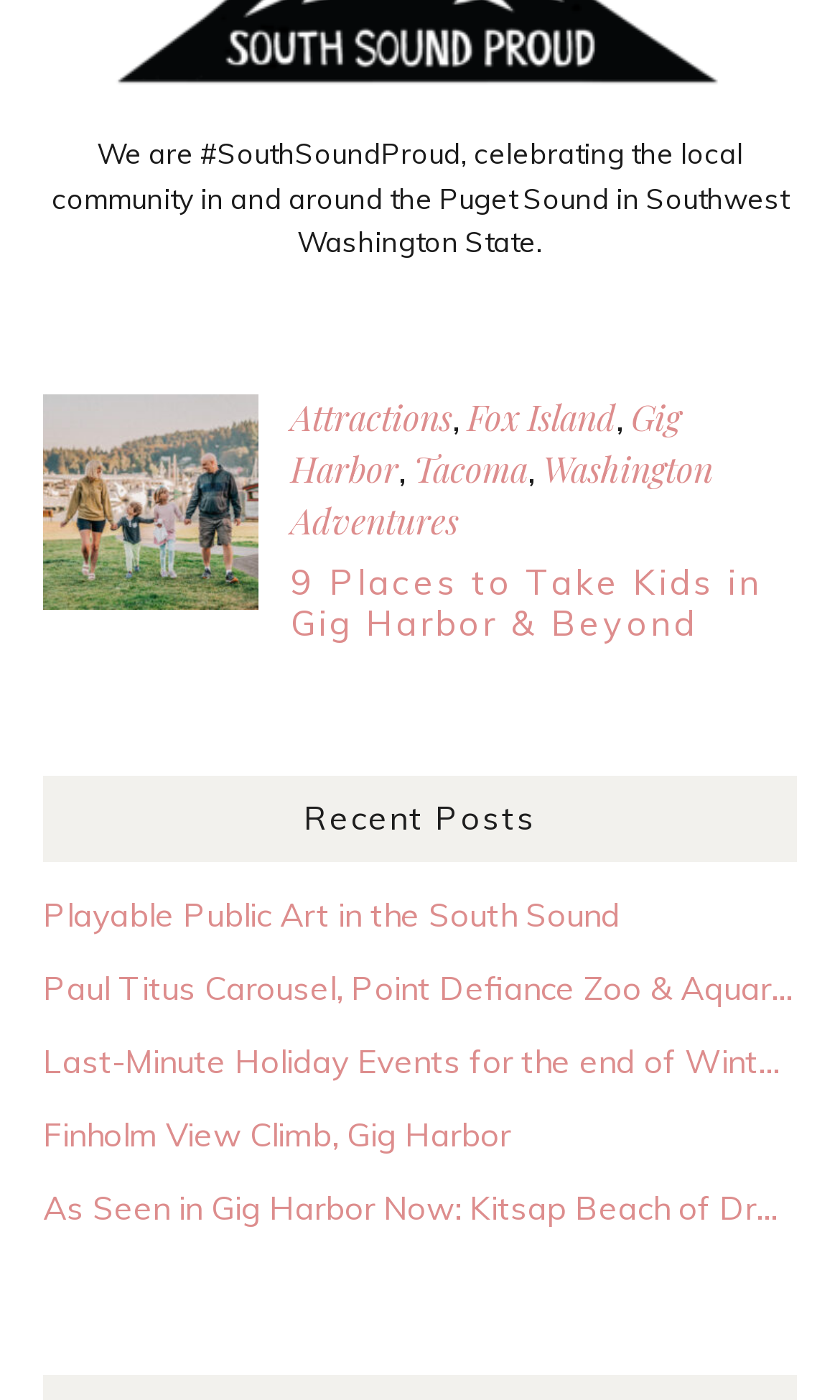Pinpoint the bounding box coordinates of the clickable area needed to execute the instruction: "Visit Fox Island". The coordinates should be specified as four float numbers between 0 and 1, i.e., [left, top, right, bottom].

[0.556, 0.282, 0.733, 0.314]